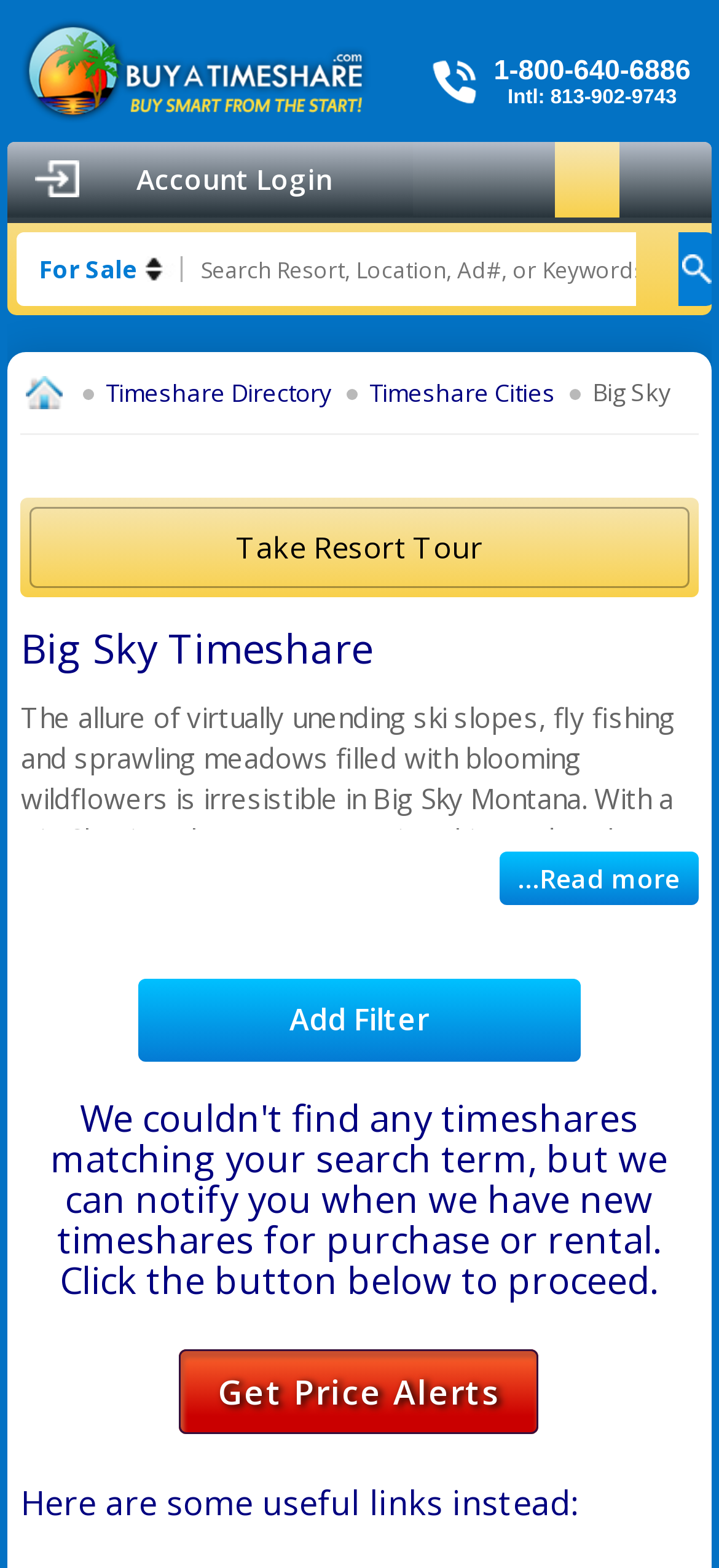What is the link to get price alerts?
Can you offer a detailed and complete answer to this question?

I found a link with the text 'Get Price Alerts' in the main content section of the webpage. This link allows users to get price alerts for timeshares.